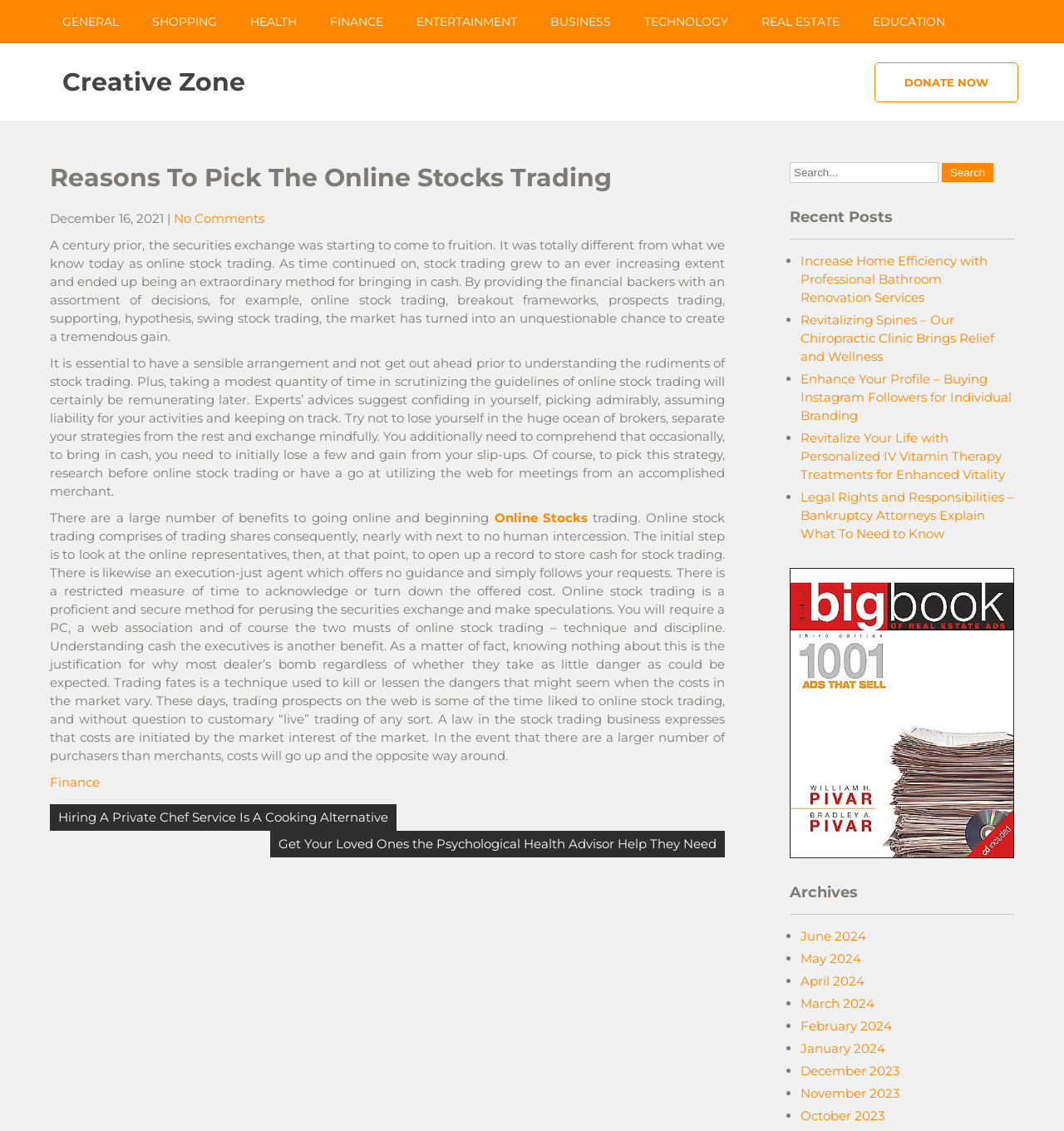What is the date of the article?
Kindly offer a comprehensive and detailed response to the question.

The date of the article is mentioned in the StaticText element at coordinates [0.047, 0.186, 0.154, 0.2] as 'December 16, 2021'.